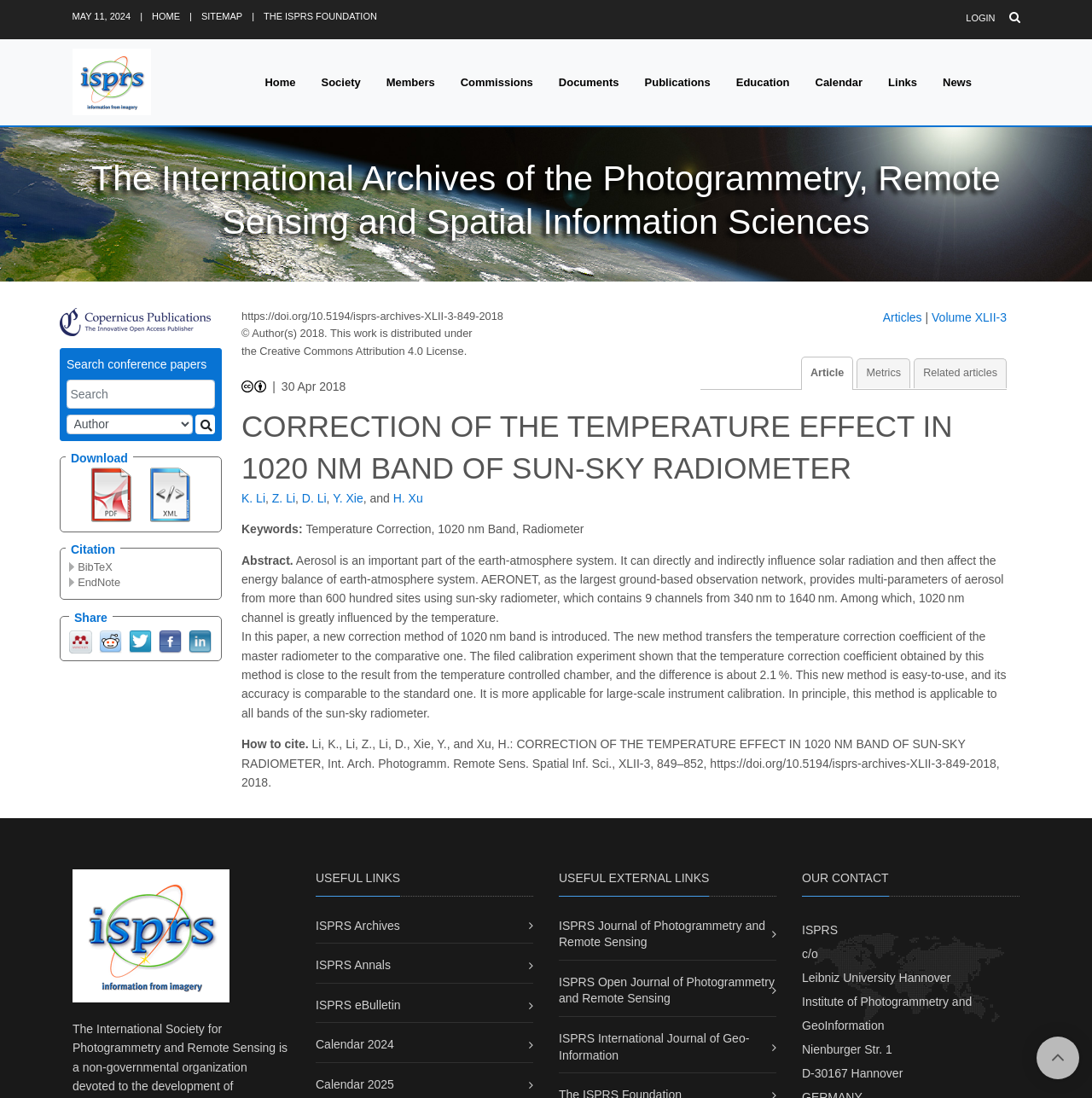Locate the bounding box coordinates of the element to click to perform the following action: 'View article metrics'. The coordinates should be given as four float values between 0 and 1, in the form of [left, top, right, bottom].

[0.785, 0.326, 0.834, 0.353]